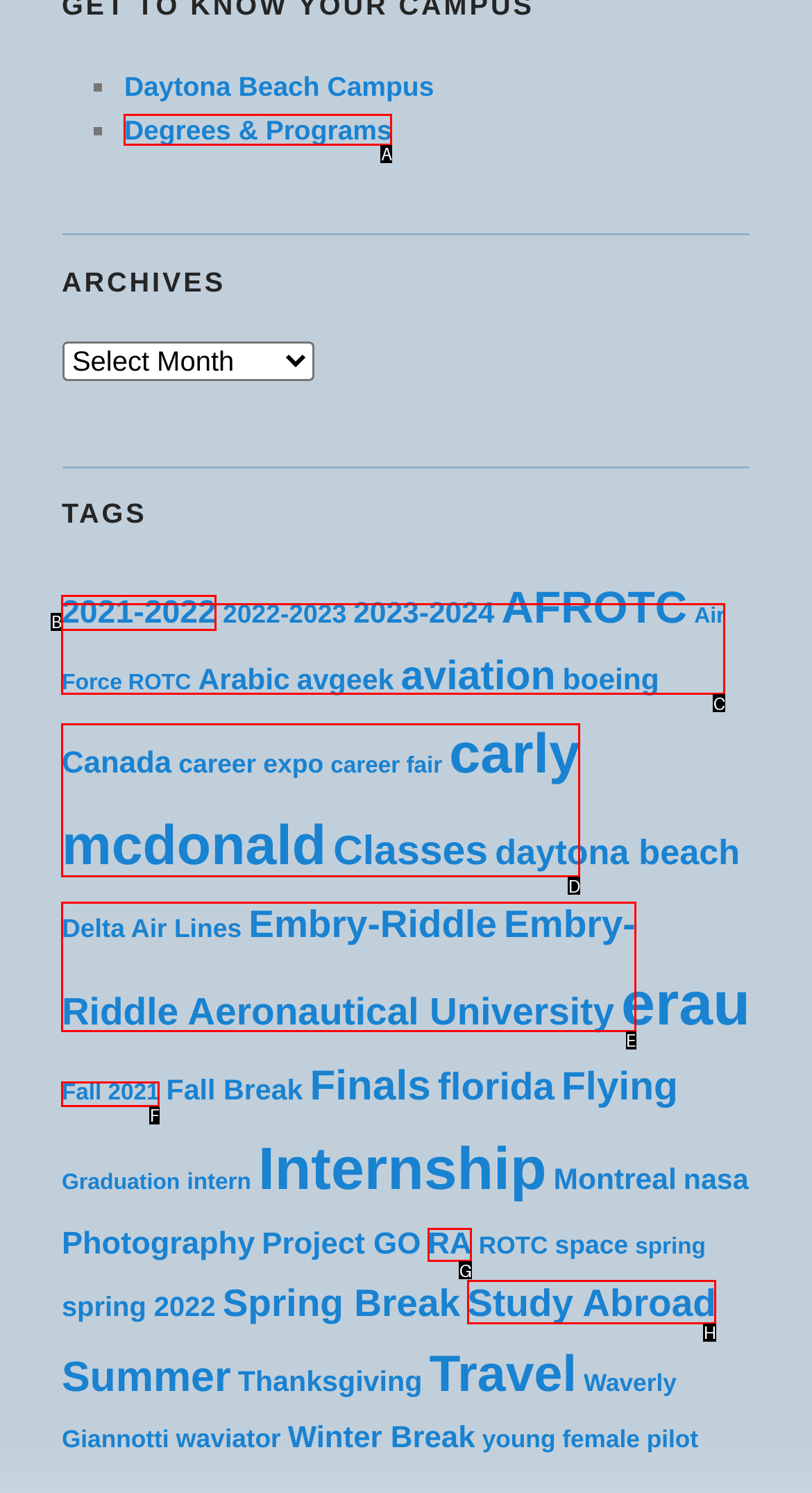Select the letter associated with the UI element you need to click to perform the following action: Explore 'Embry-Riddle Aeronautical University' posts
Reply with the correct letter from the options provided.

E